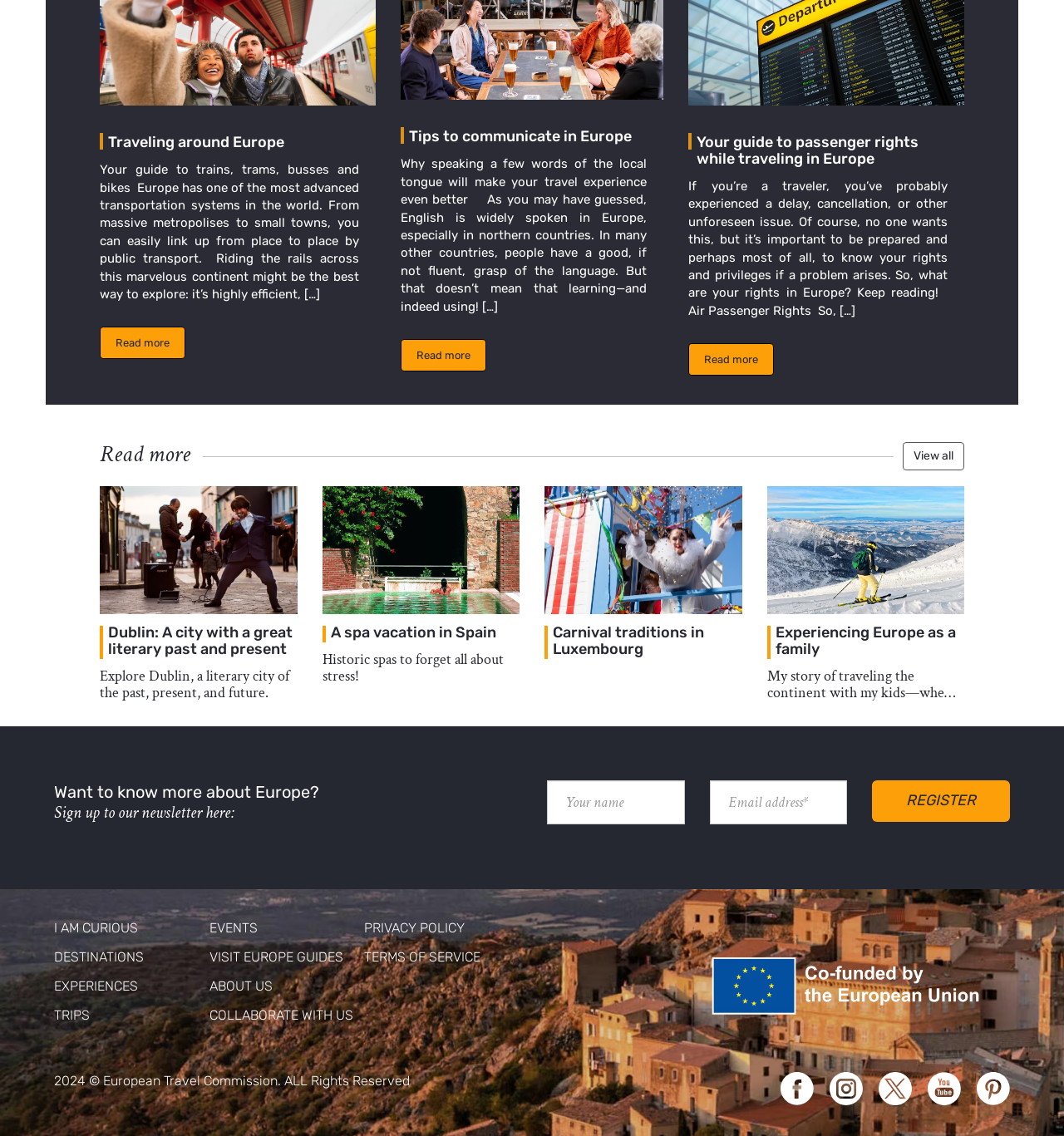Identify the bounding box coordinates of the area you need to click to perform the following instruction: "View the image on the right side of the page".

None